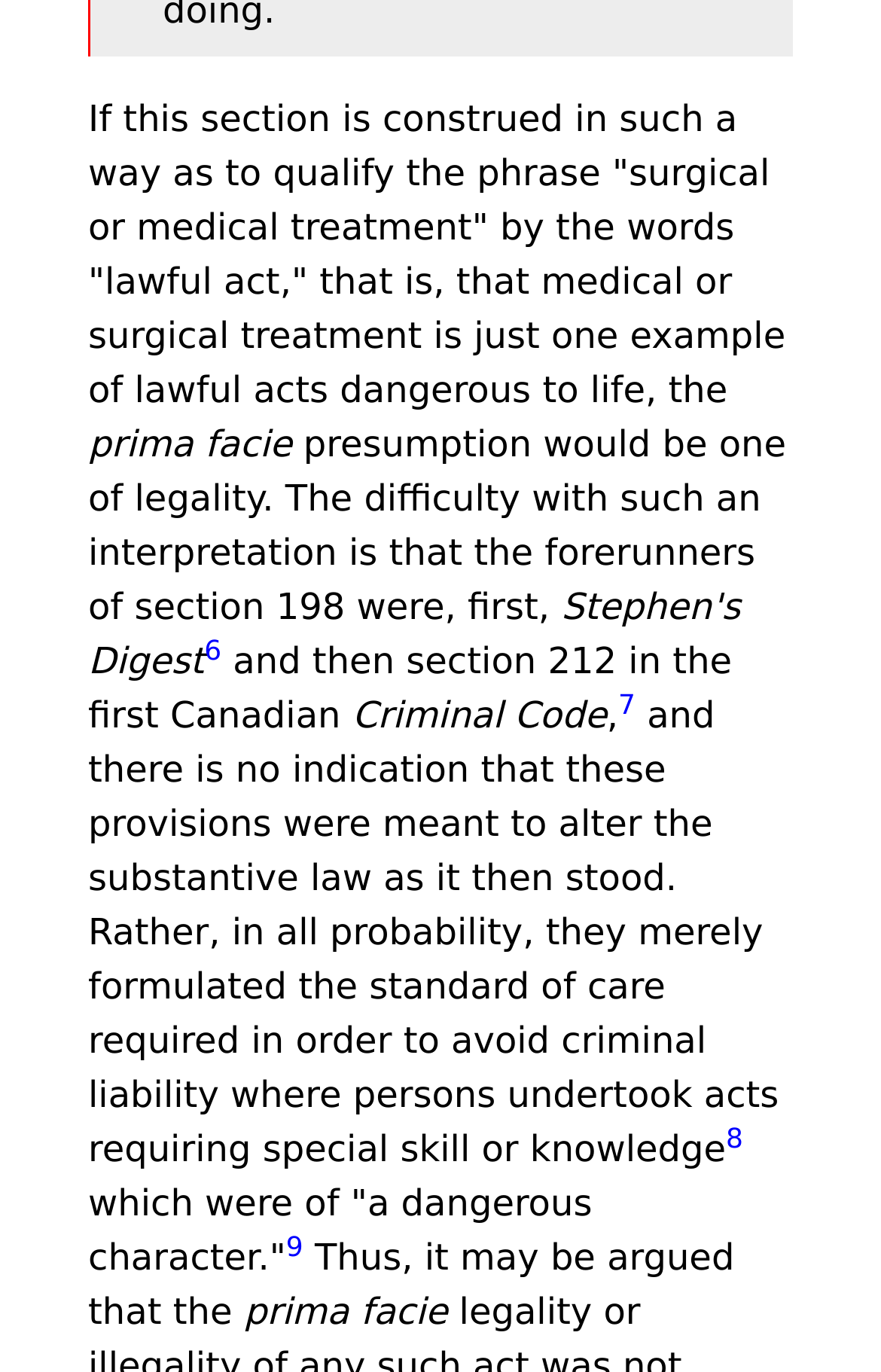What type of document is this?
Answer with a single word or short phrase according to what you see in the image.

Legal text